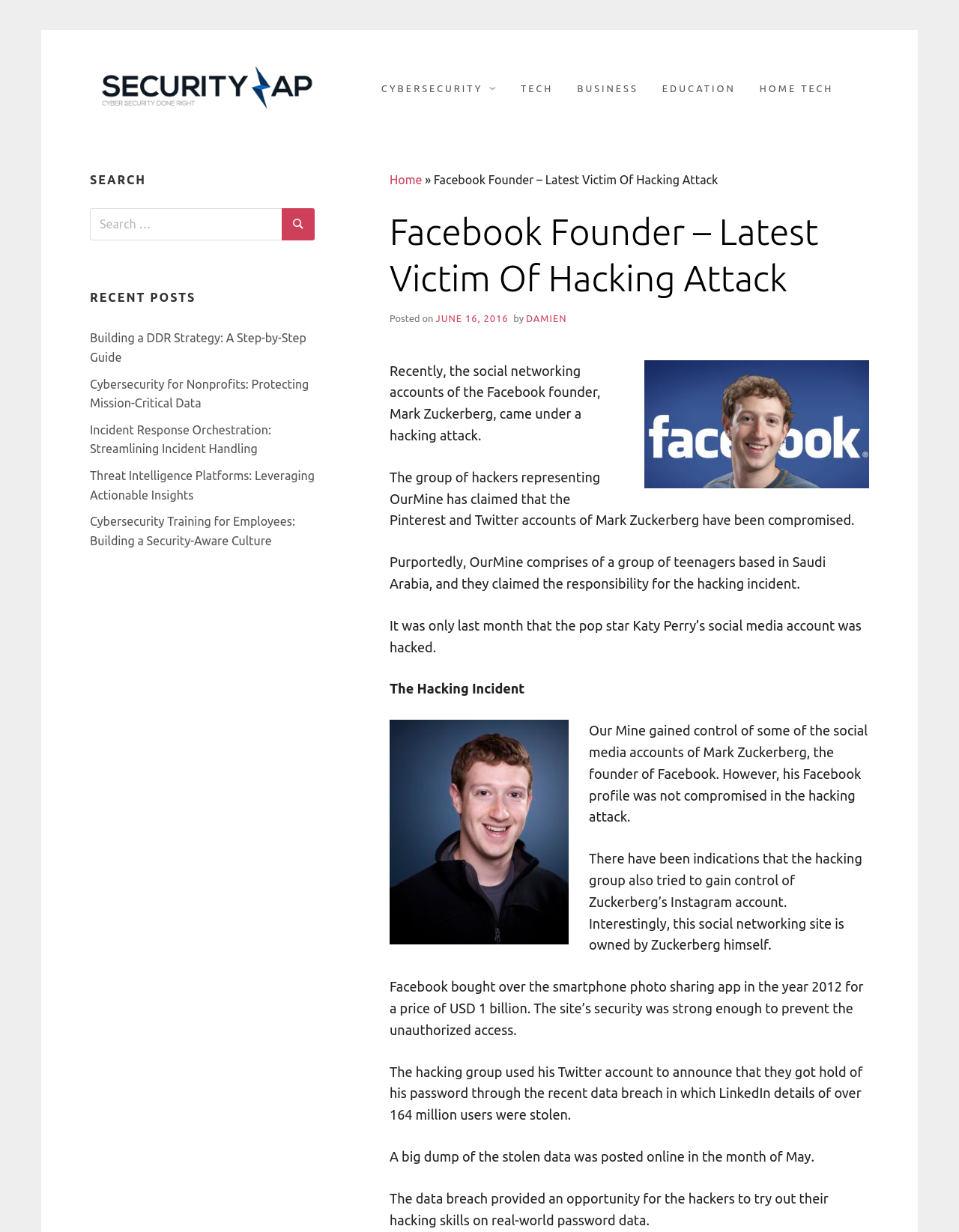Please determine the bounding box coordinates of the section I need to click to accomplish this instruction: "Check recent posts".

[0.094, 0.234, 0.328, 0.249]